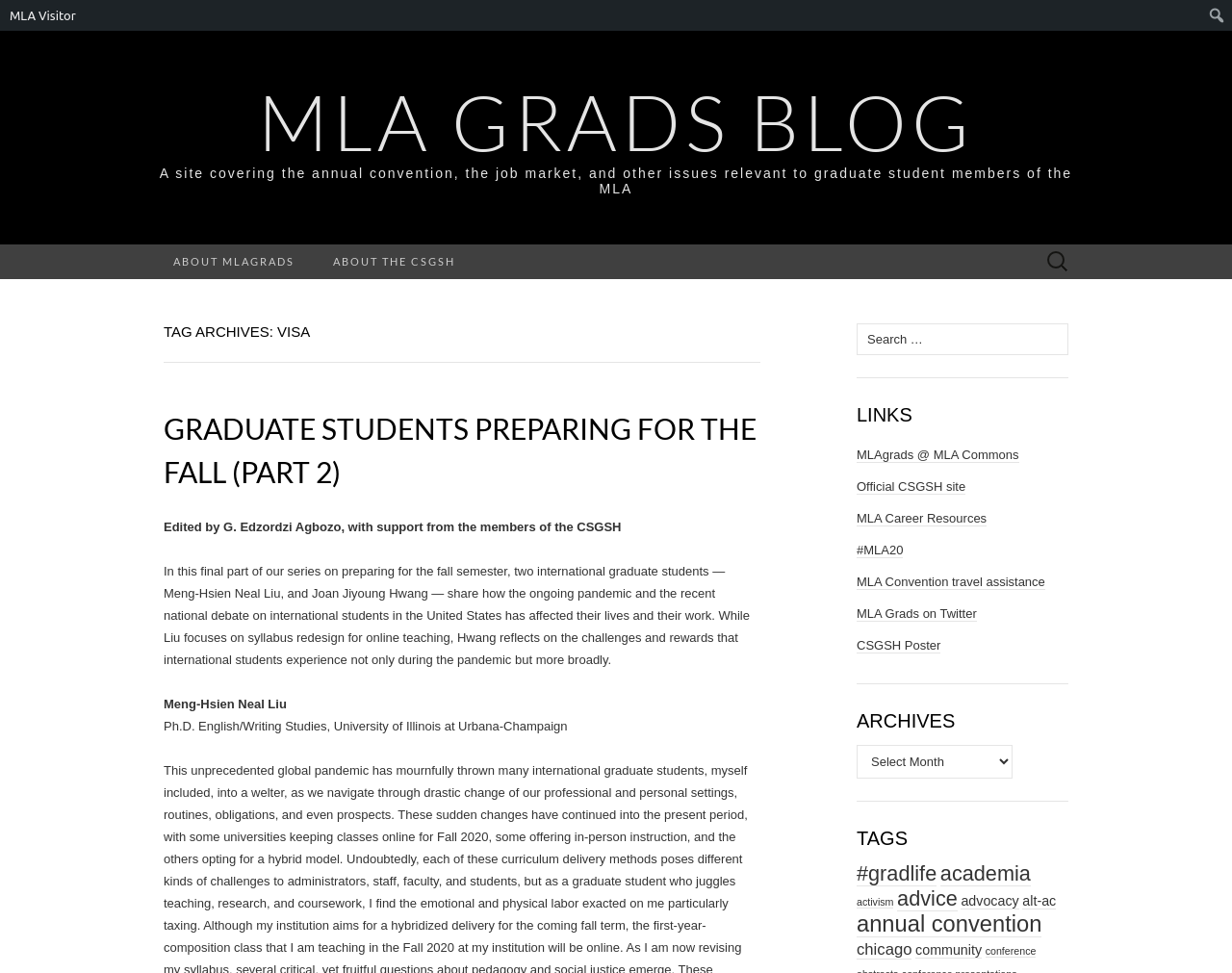Locate the bounding box coordinates of the element that should be clicked to fulfill the instruction: "Visit the MLA GRADS BLOG page".

[0.209, 0.077, 0.791, 0.173]